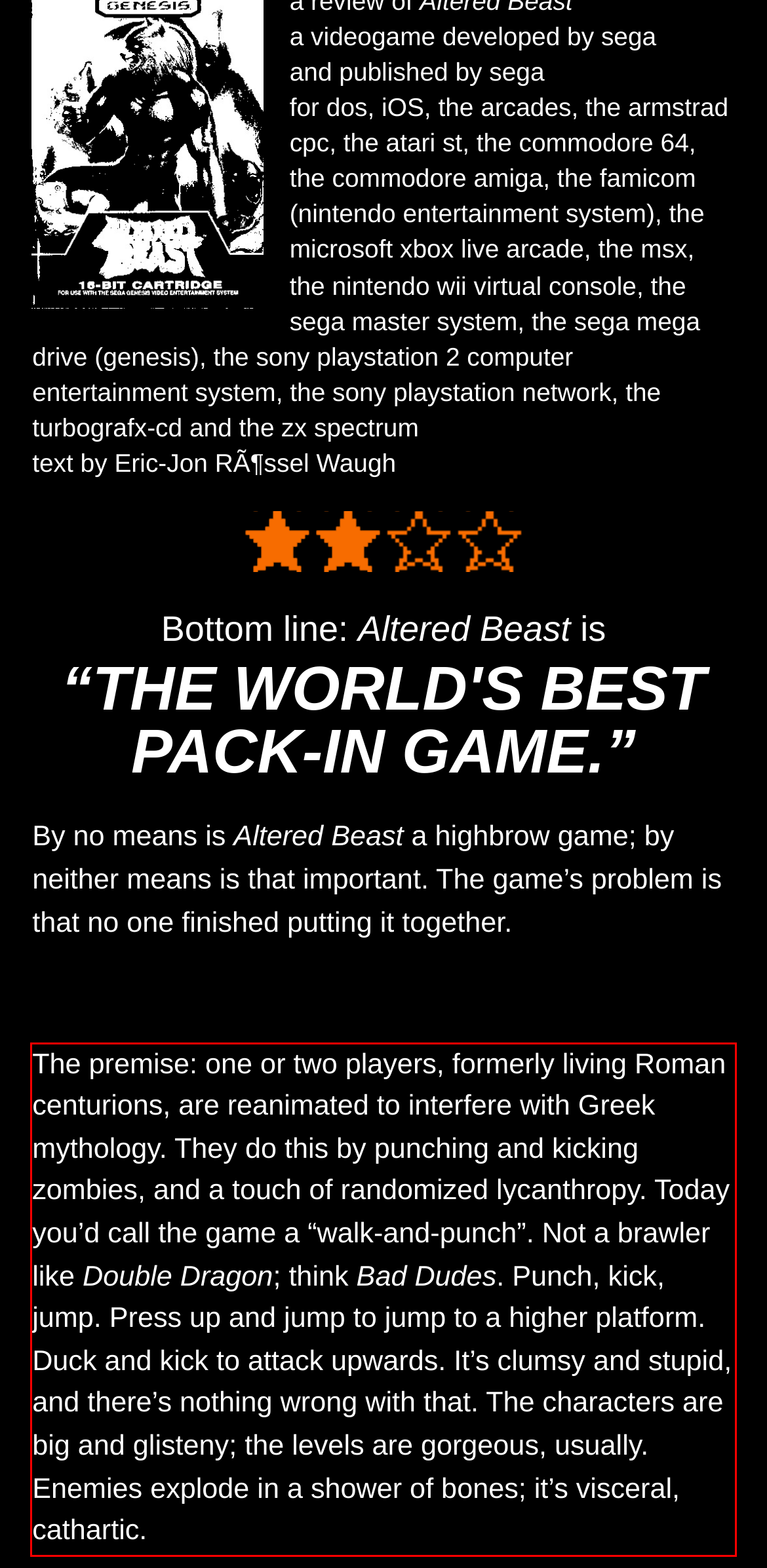Examine the webpage screenshot, find the red bounding box, and extract the text content within this marked area.

The premise: one or two players, formerly living Roman centurions, are reanimated to interfere with Greek mythology. They do this by punching and kicking zombies, and a touch of randomized lycanthropy. Today you’d call the game a “walk-and-punch”. Not a brawler like Double Dragon; think Bad Dudes. Punch, kick, jump. Press up and jump to jump to a higher platform. Duck and kick to attack upwards. It’s clumsy and stupid, and there’s nothing wrong with that. The characters are big and glisteny; the levels are gorgeous, usually. Enemies explode in a shower of bones; it’s visceral, cathartic.